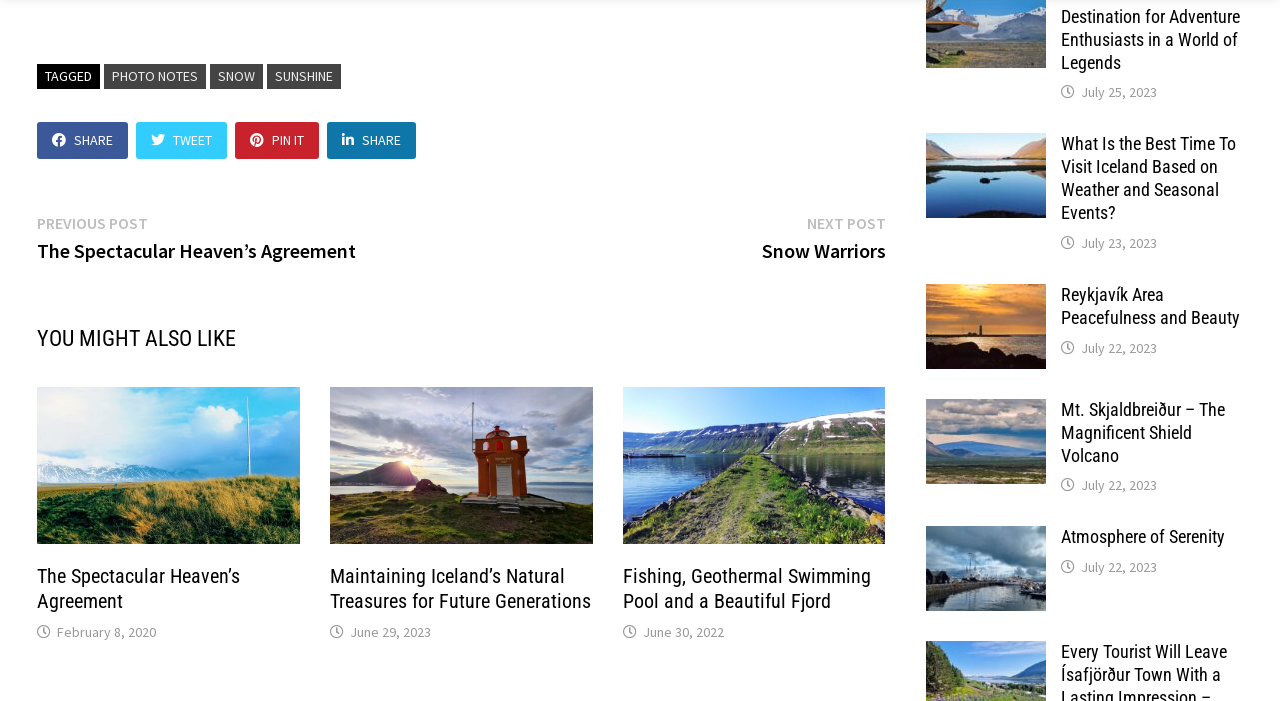Please answer the following question using a single word or phrase: 
What is the date of the post 'What Is the Best Time To Visit Iceland Based on Weather and Seasonal Events?'?

July 25, 2023